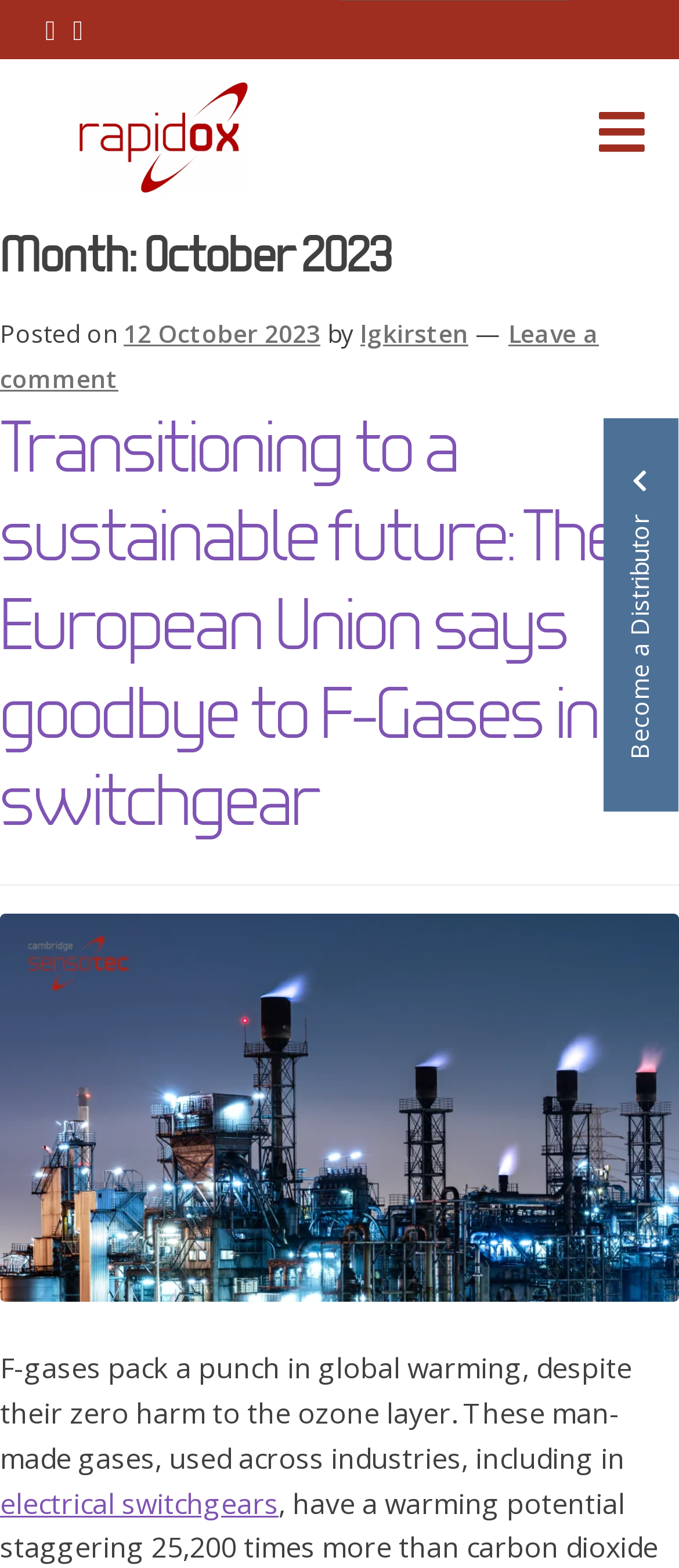Provide the text content of the webpage's main heading.

Month: October 2023